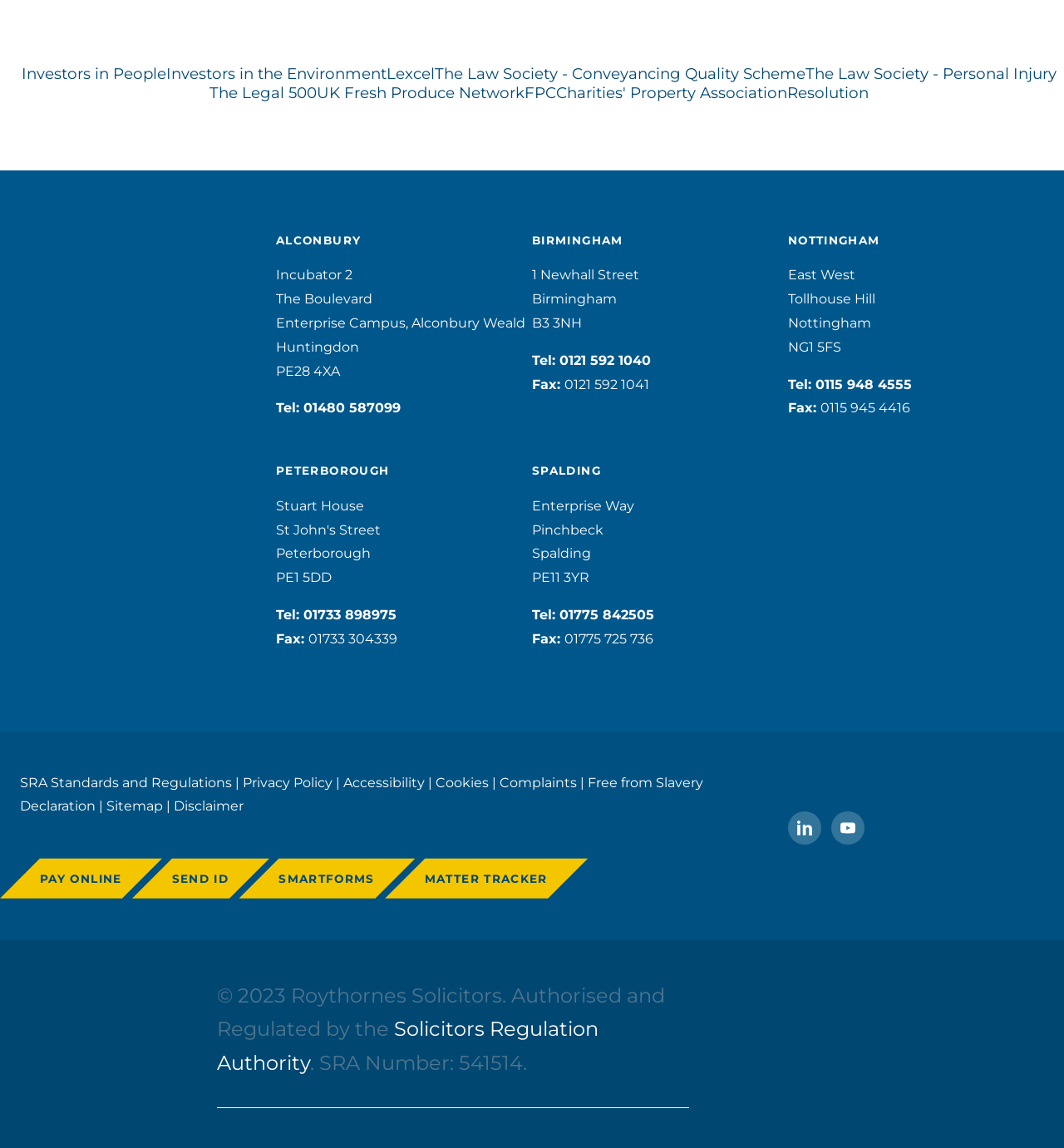Determine the bounding box coordinates of the element's region needed to click to follow the instruction: "Click on Investors in People". Provide these coordinates as four float numbers between 0 and 1, formatted as [left, top, right, bottom].

[0.02, 0.056, 0.156, 0.072]